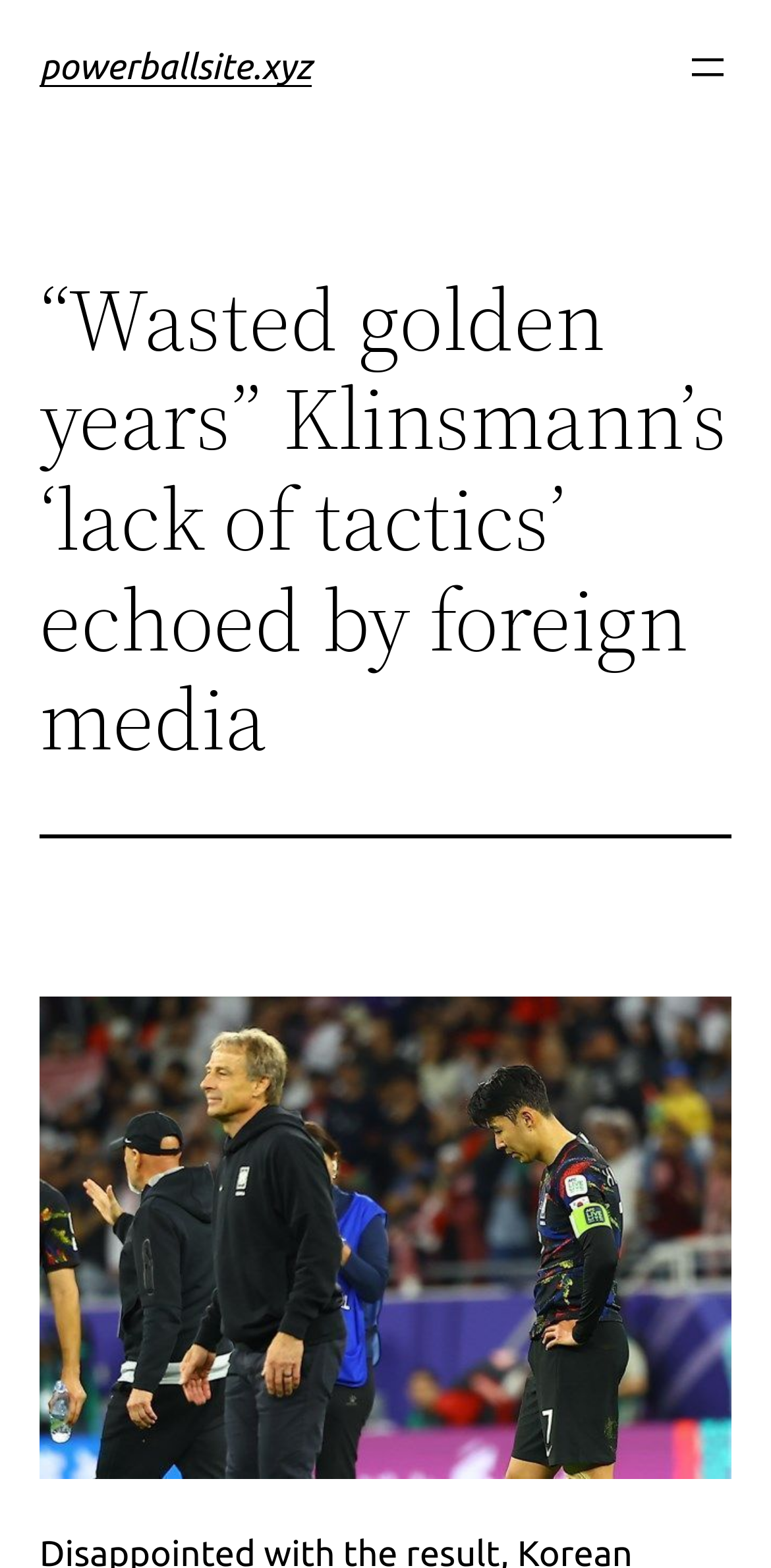Determine the bounding box coordinates in the format (top-left x, top-left y, bottom-right x, bottom-right y). Ensure all values are floating point numbers between 0 and 1. Identify the bounding box of the UI element described by: powerballsite.xyz

[0.051, 0.03, 0.404, 0.055]